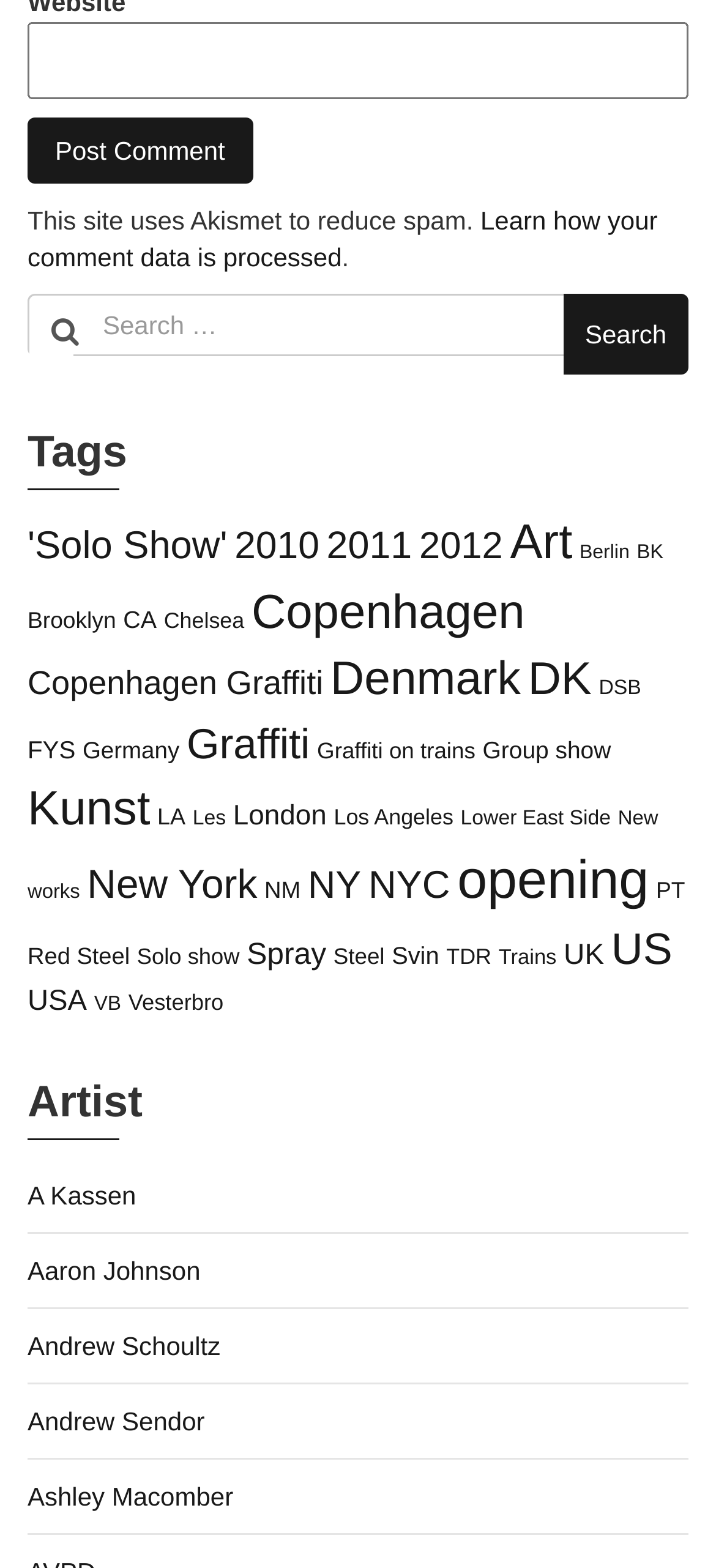Please give a one-word or short phrase response to the following question: 
How many tags are available on this website?

Over 40